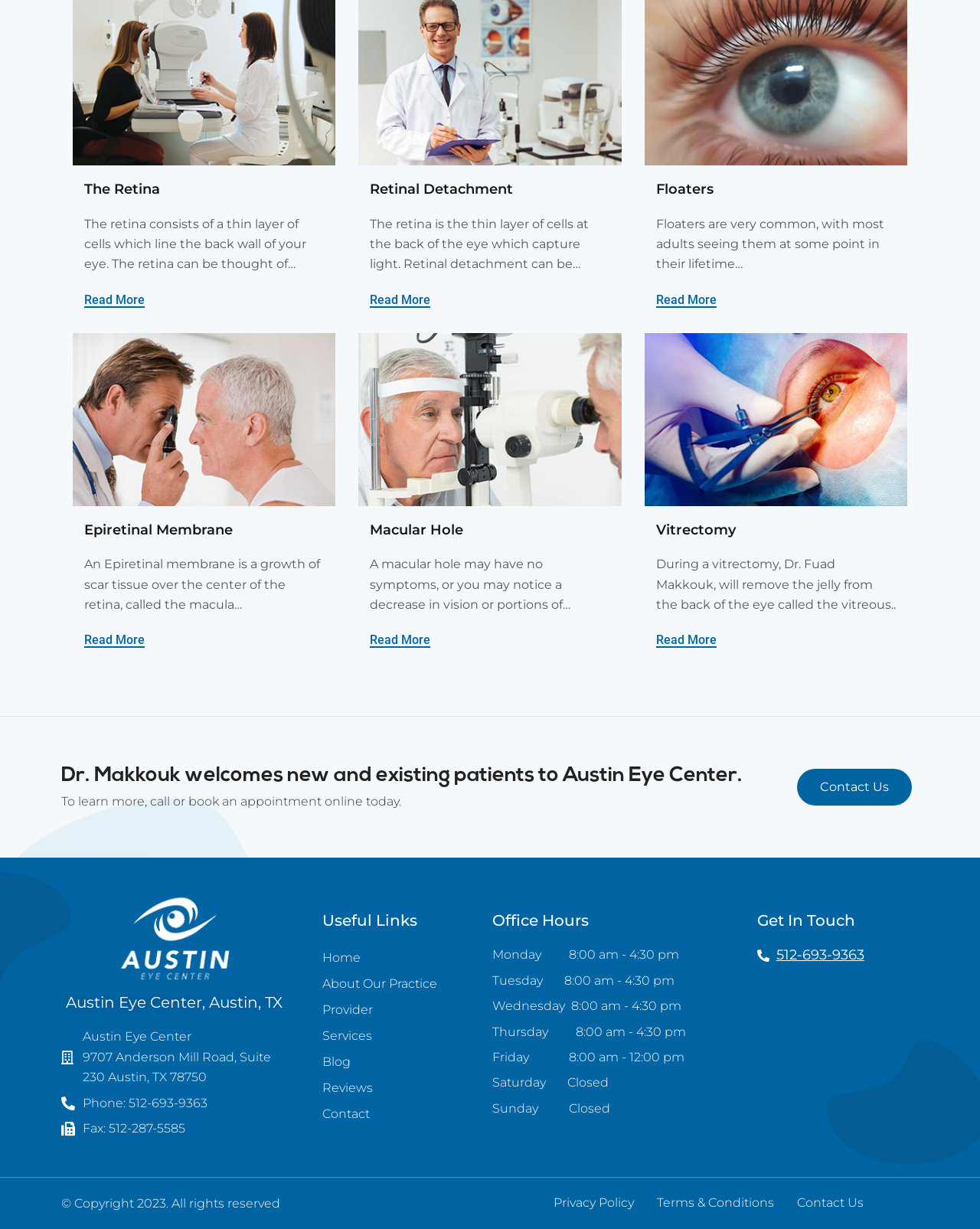Please determine the bounding box coordinates of the element to click on in order to accomplish the following task: "Call the office". Ensure the coordinates are four float numbers ranging from 0 to 1, i.e., [left, top, right, bottom].

[0.772, 0.769, 0.945, 0.786]